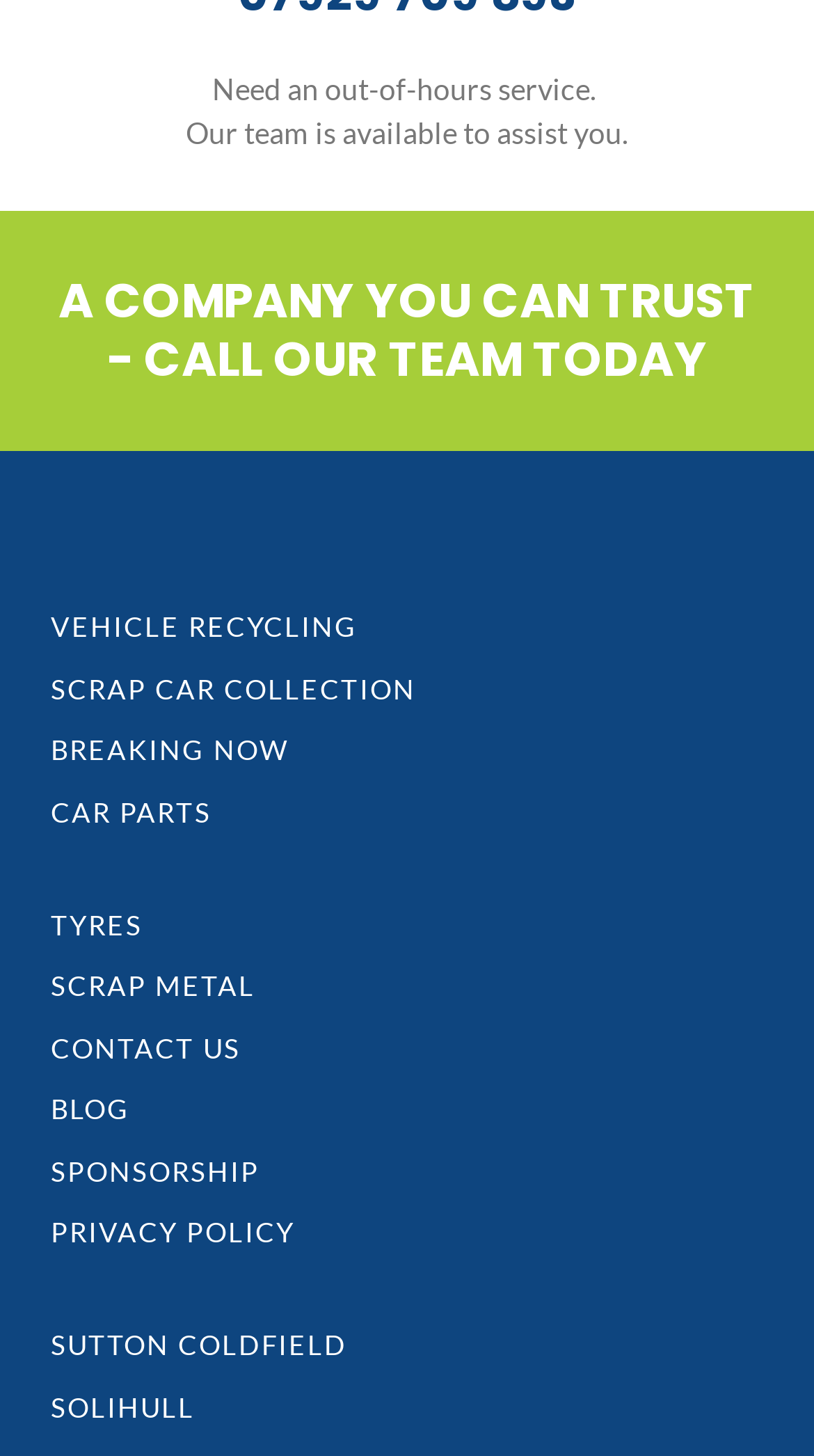Based on the element description: "Solihull", identify the UI element and provide its bounding box coordinates. Use four float numbers between 0 and 1, [left, top, right, bottom].

[0.062, 0.953, 0.239, 0.996]